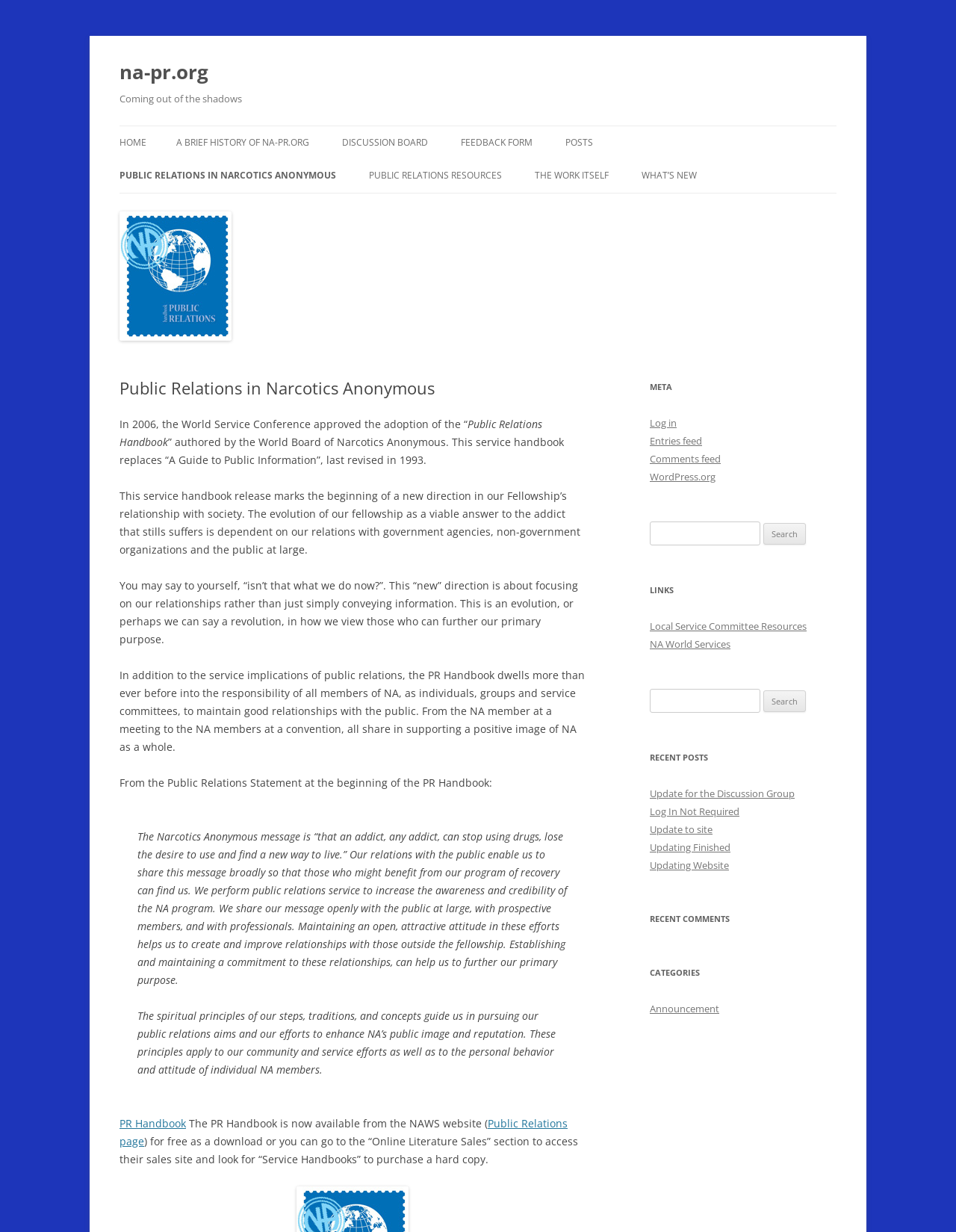Locate the bounding box coordinates of the segment that needs to be clicked to meet this instruction: "Read the 'Public Relations in Narcotics Anonymous' heading".

[0.125, 0.307, 0.613, 0.323]